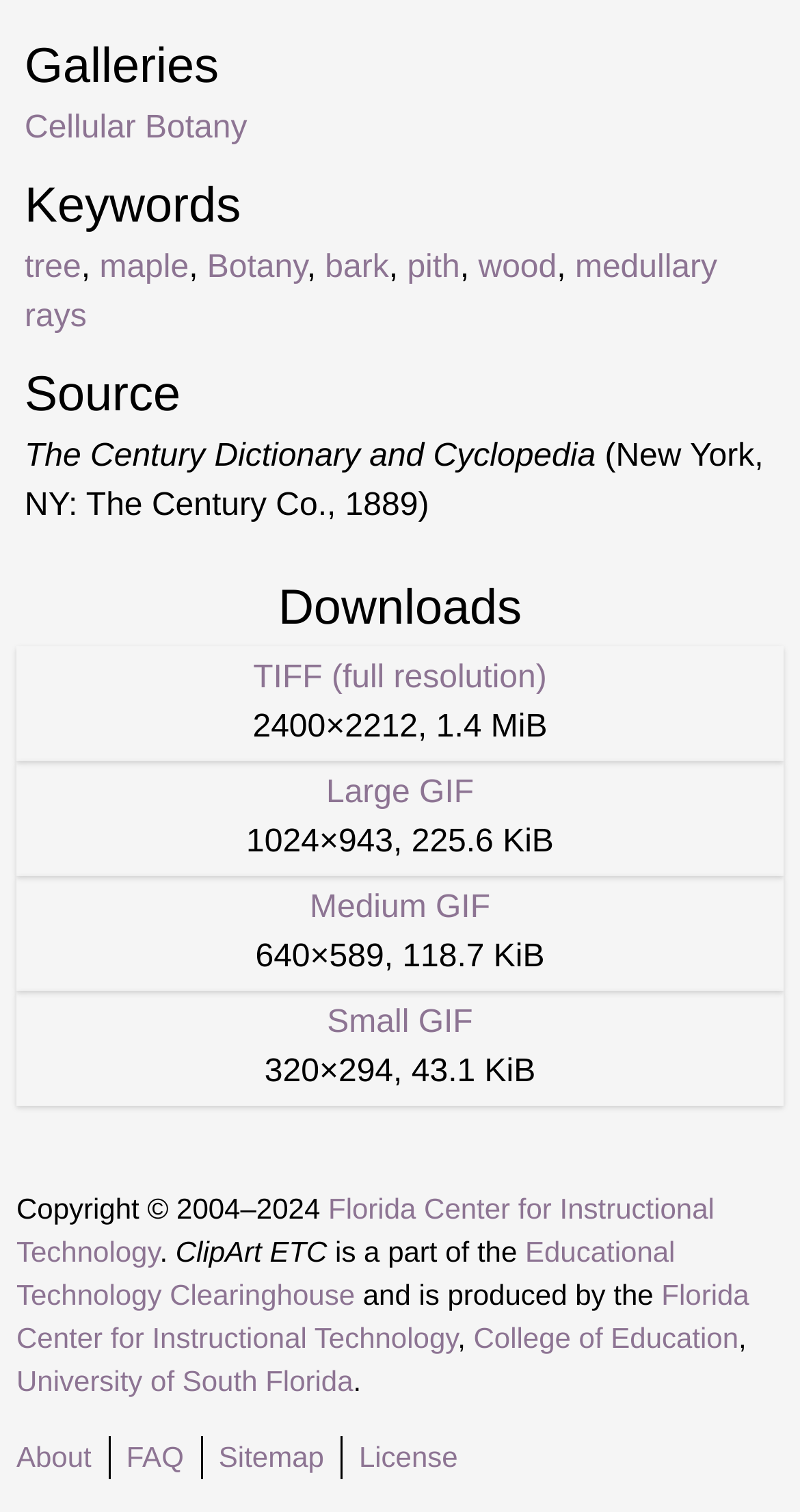Please identify the bounding box coordinates of the element's region that I should click in order to complete the following instruction: "Visit the 'About' page". The bounding box coordinates consist of four float numbers between 0 and 1, i.e., [left, top, right, bottom].

[0.021, 0.952, 0.114, 0.974]